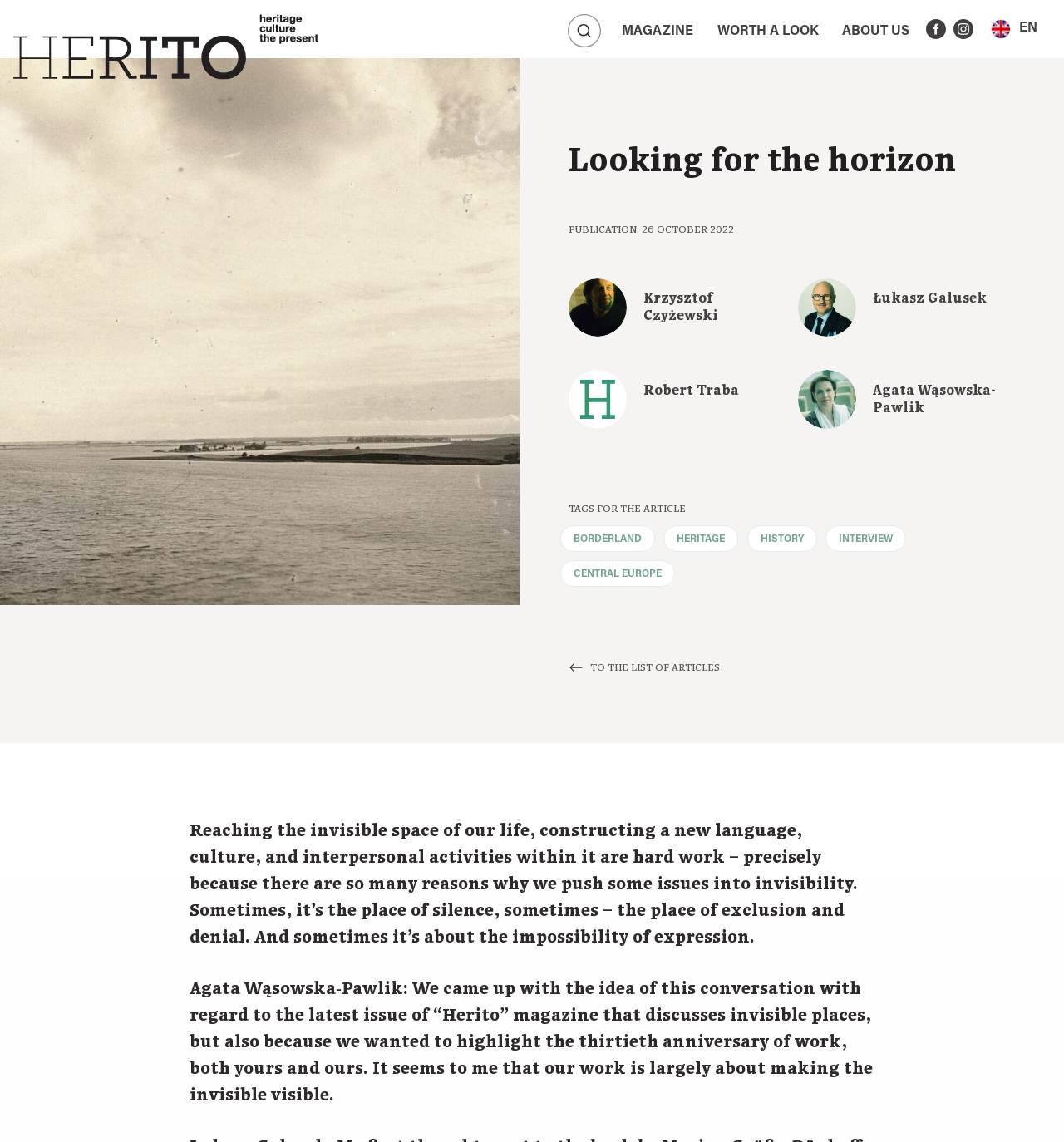Determine the bounding box coordinates of the clickable region to follow the instruction: "Click the 'MAGAZINE' menu".

[0.578, 0.016, 0.658, 0.041]